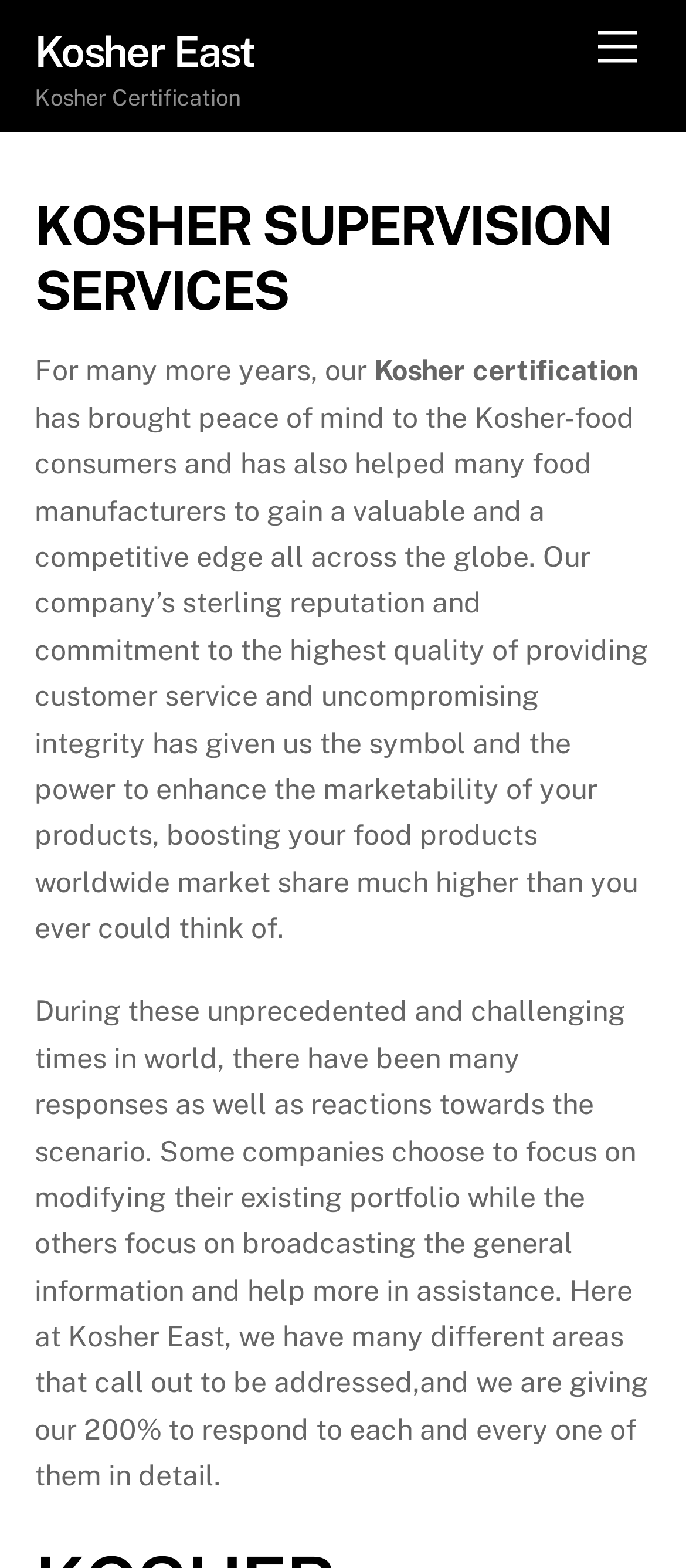Please answer the following query using a single word or phrase: 
What service does Kosher East provide?

Kosher supervision services